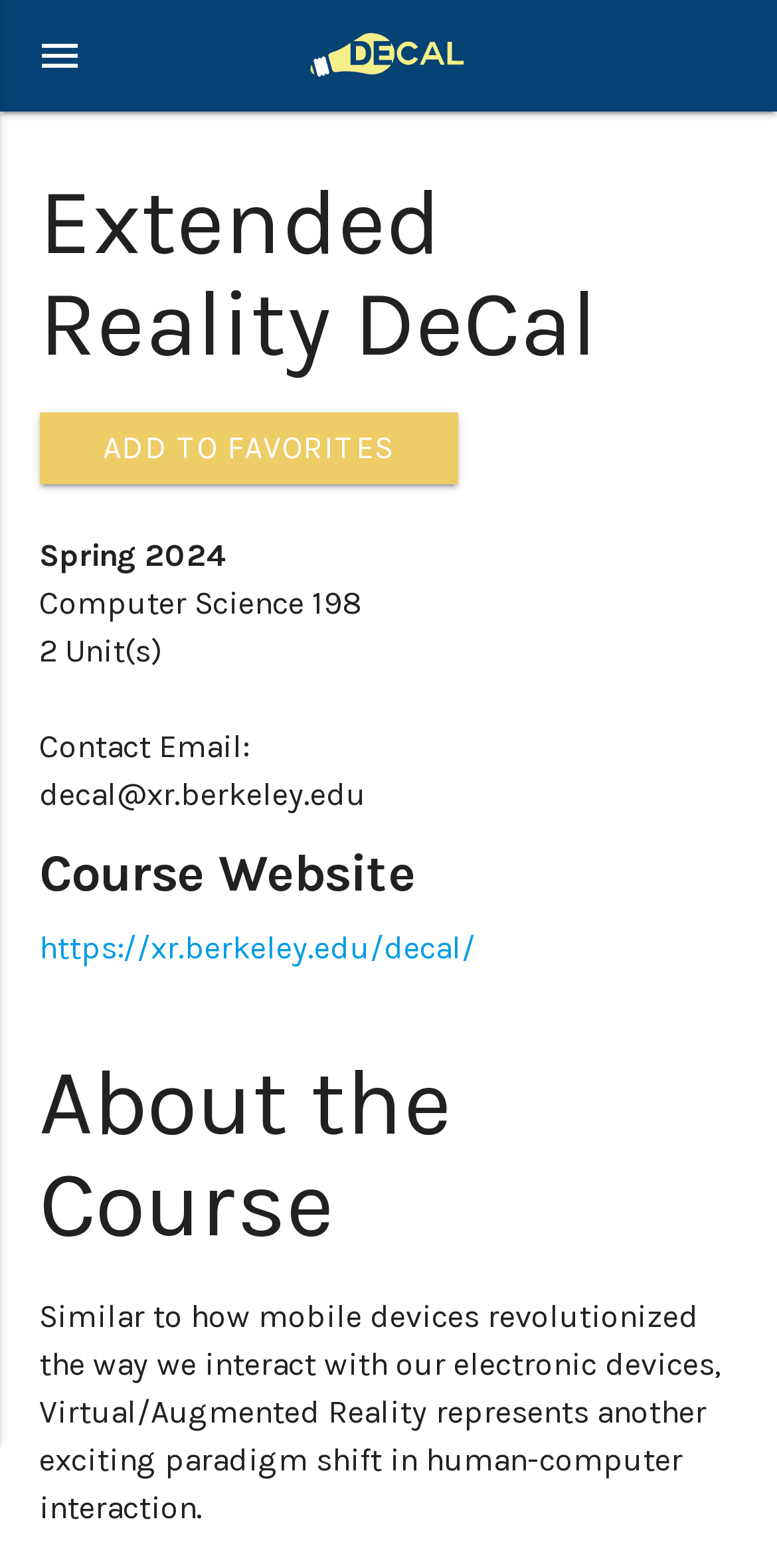Based on the image, please elaborate on the answer to the following question:
What is the contact email for the course?

The contact email for the course can be found in the StaticText element 'decal@xr.berkeley.edu' with bounding box coordinates [0.05, 0.495, 0.471, 0.519].